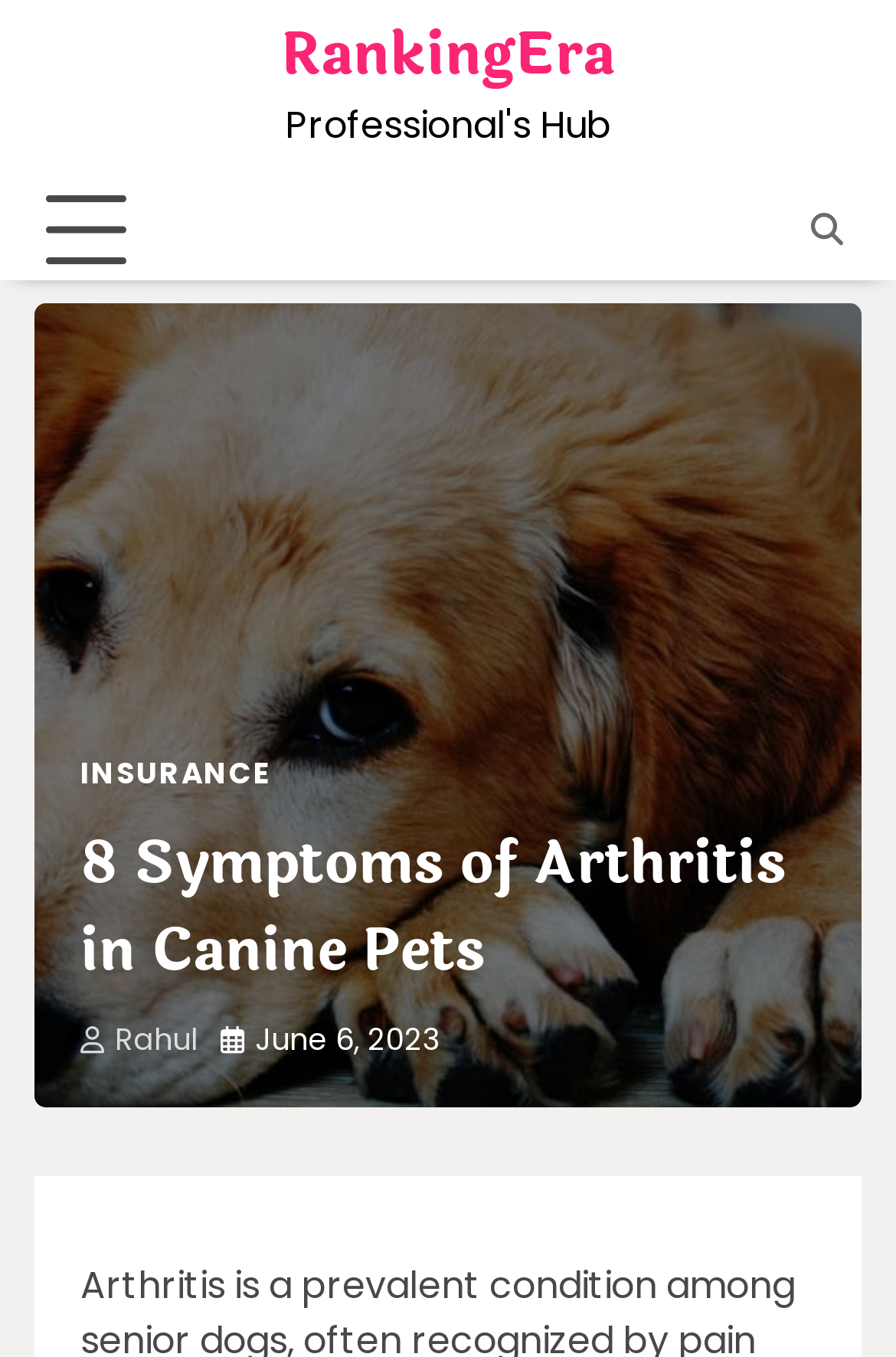Convey a detailed summary of the webpage, mentioning all key elements.

The webpage is about arthritis in senior dogs, specifically discussing its symptoms. At the top left, there is a link to "RankingEra". Next to it, on the top right, there is a button that controls the primary menu. On the top right corner, there is another link with an icon. 

Below these elements, there is a large image that takes up most of the width, with the title "8 Symptoms of Arthritis in Canine Pets". 

Under the image, there is a heading with the same title as the image. To the left of the heading, there is a link to "INSURANCE". 

Below the heading, there is a link with an icon and the name "Rahul", followed by a static text showing the date "June 6, 2023".